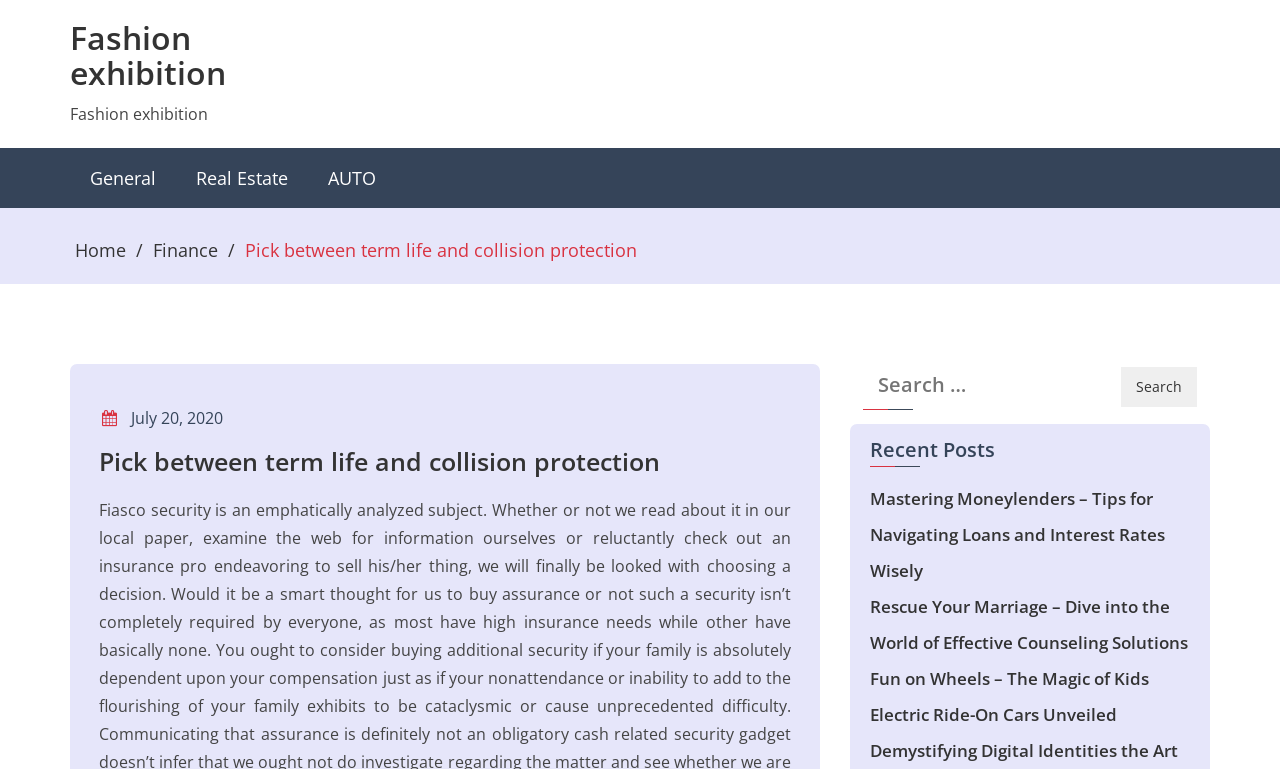What type of protection is discussed?
Answer with a single word or phrase by referring to the visual content.

Term life and collision